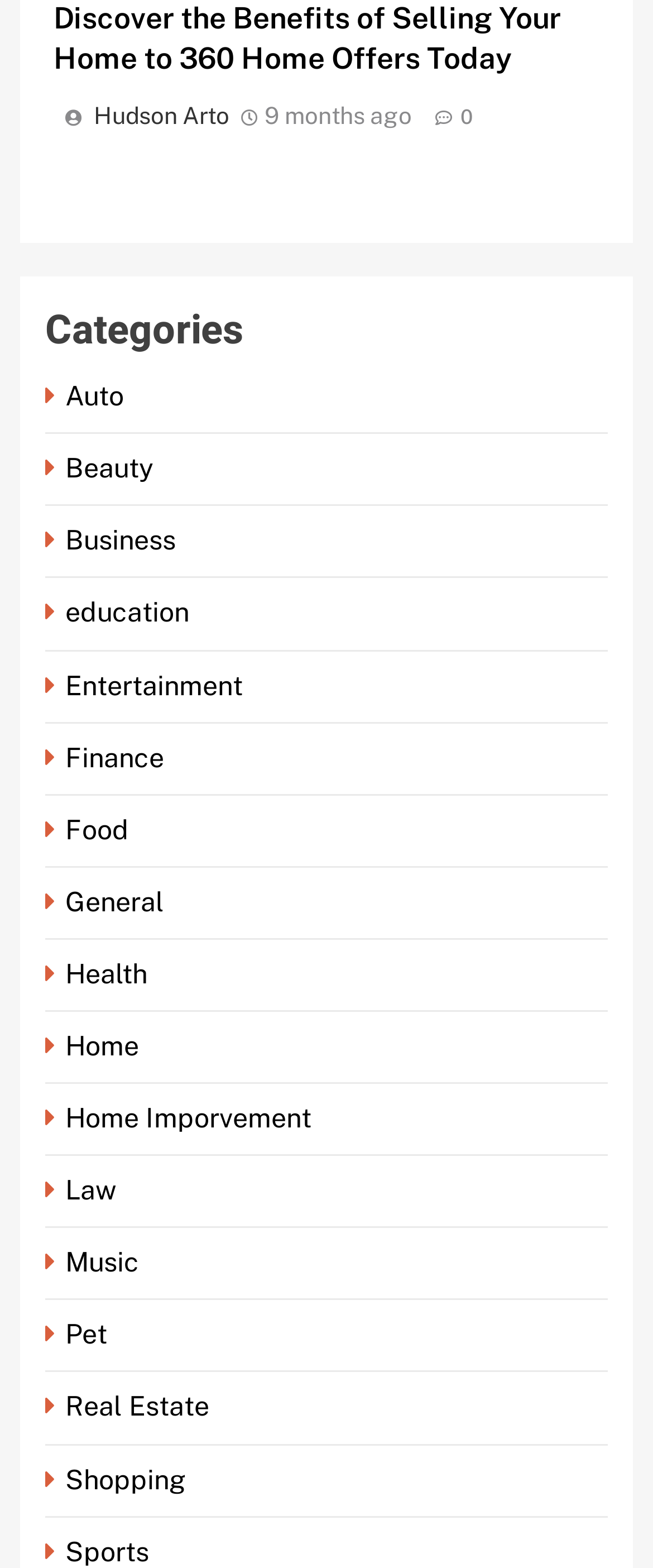Provide a single word or phrase to answer the given question: 
Is there a category for Home Improvement?

Yes